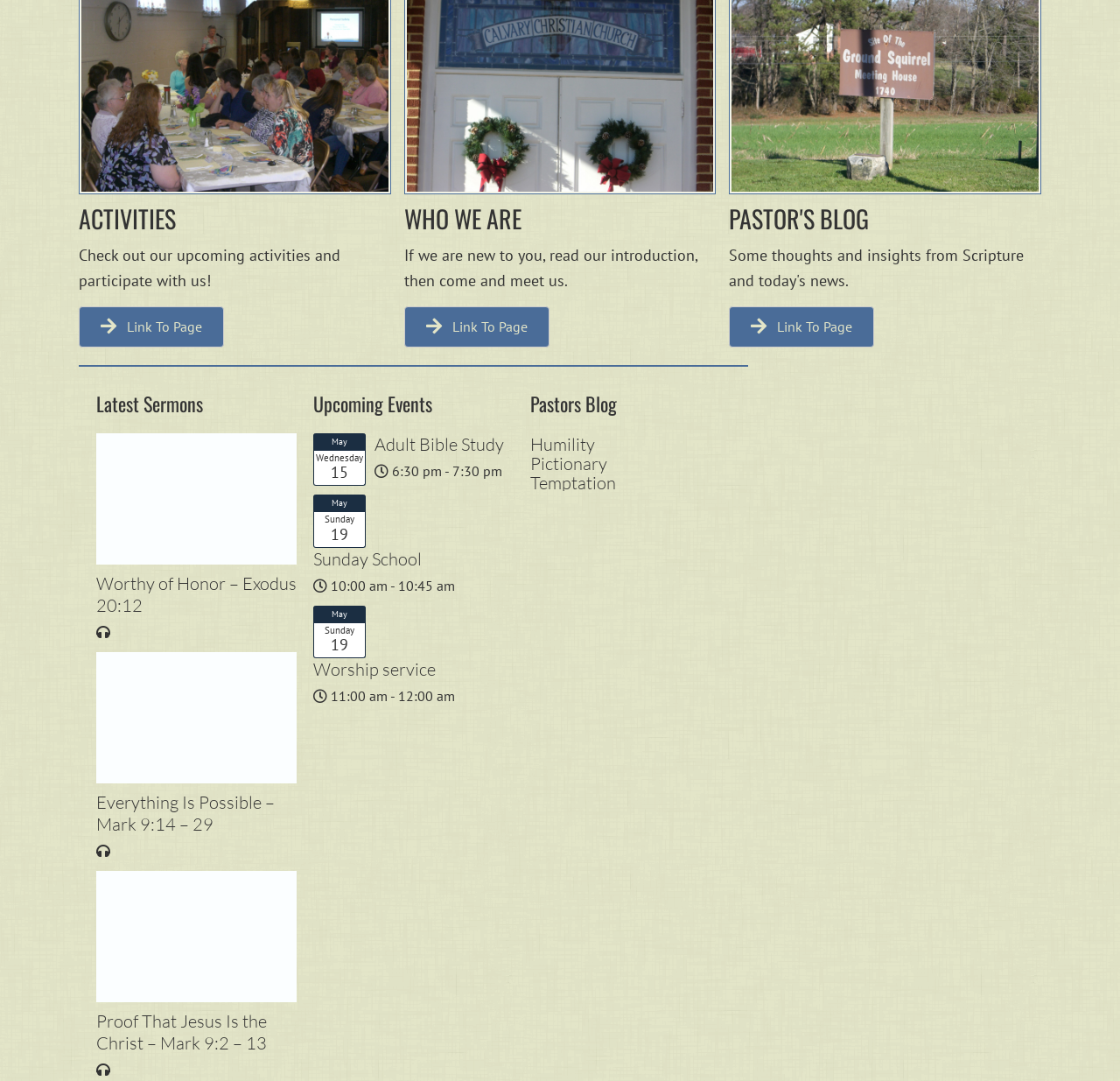How many articles are in the Pastor's Blog section?
Provide a detailed answer to the question, using the image to inform your response.

I counted the number of articles under the 'Pastors Blog' heading, which are 'Humility', 'Pictionary', and 'Temptation', so there are 3 articles in the Pastor's Blog section.